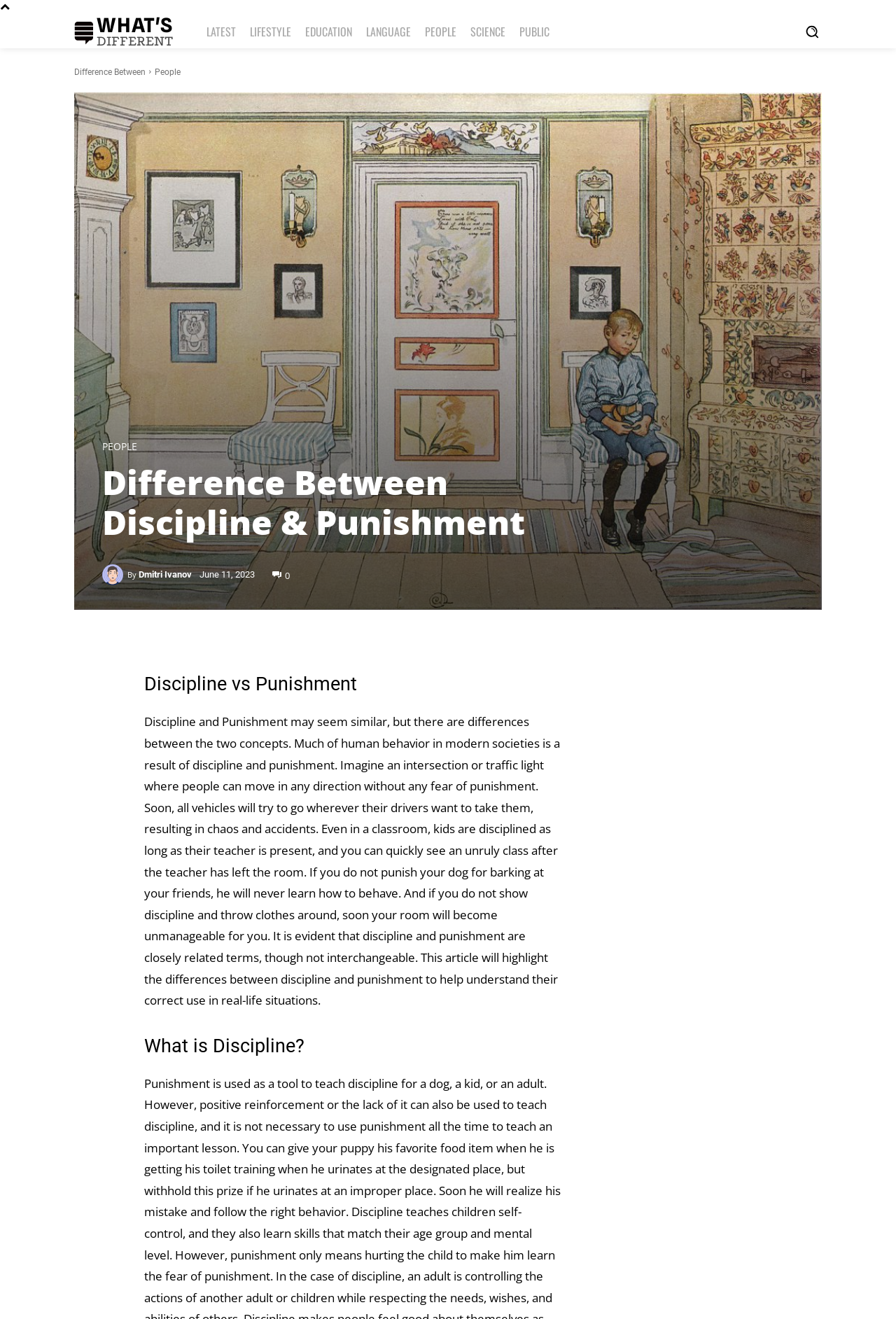Provide the bounding box coordinates, formatted as (top-left x, top-left y, bottom-right x, bottom-right y), with all values being floating point numbers between 0 and 1. Identify the bounding box of the UI element that matches the description: best replica reviews

None